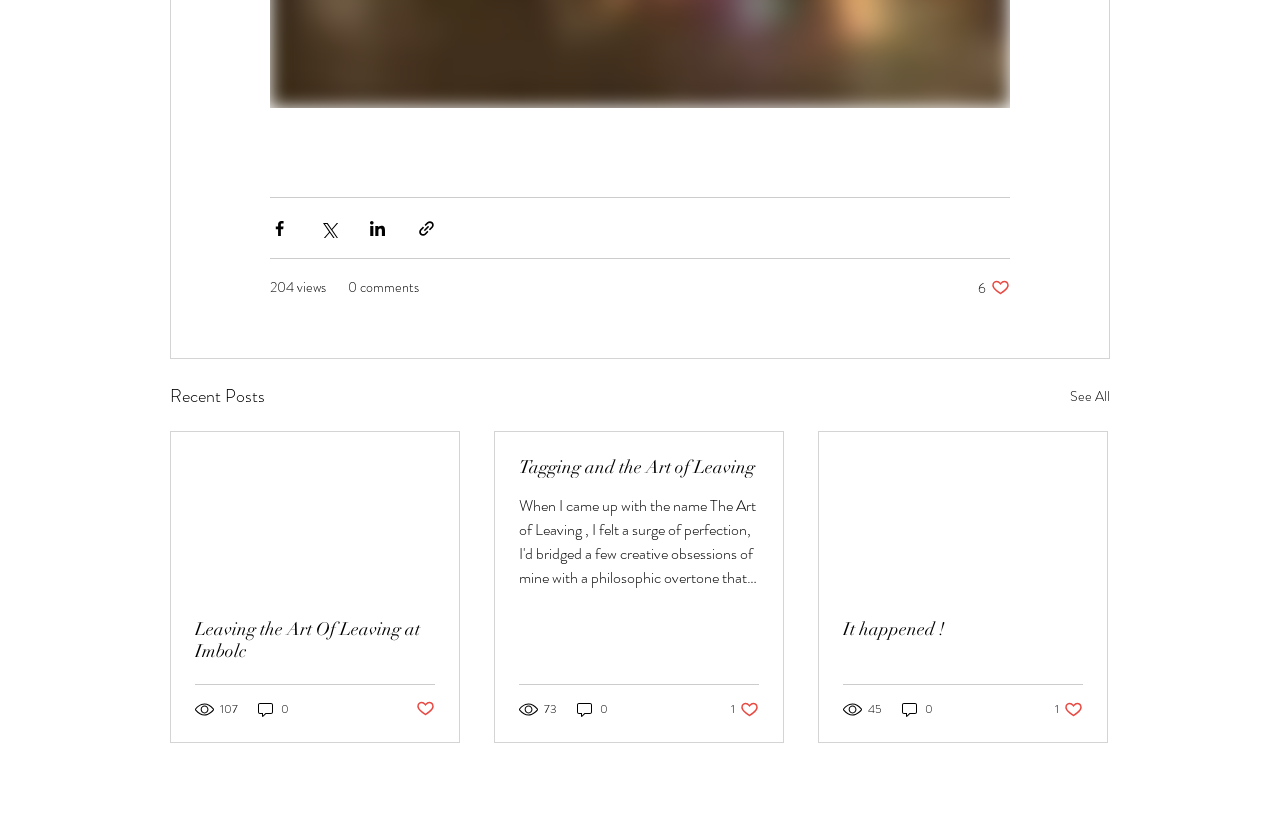Show the bounding box coordinates of the element that should be clicked to complete the task: "Like the post".

[0.764, 0.337, 0.789, 0.36]